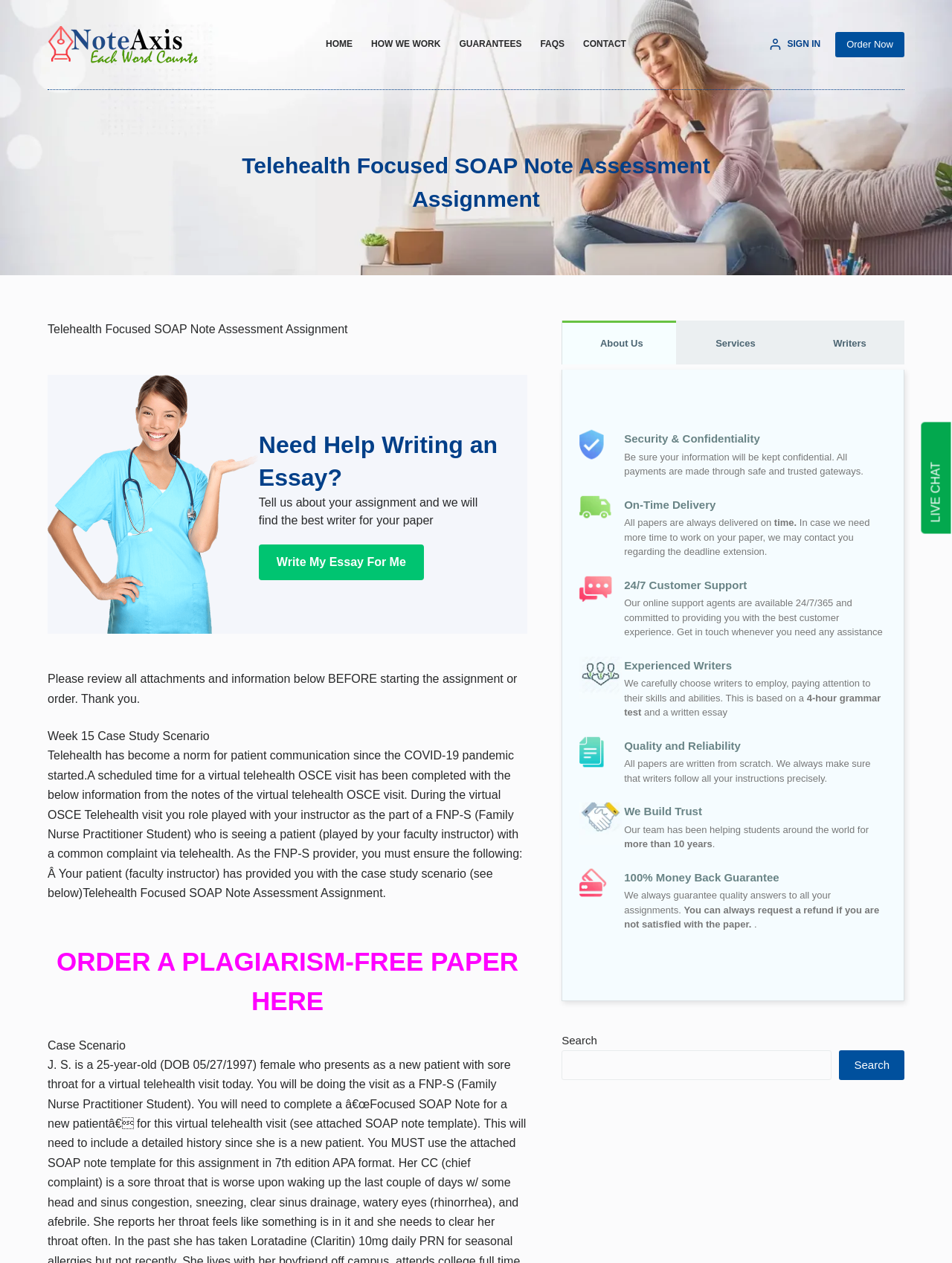Determine the bounding box coordinates for the HTML element described here: "alt="Professional Essay Writing Services Website"".

[0.05, 0.021, 0.208, 0.05]